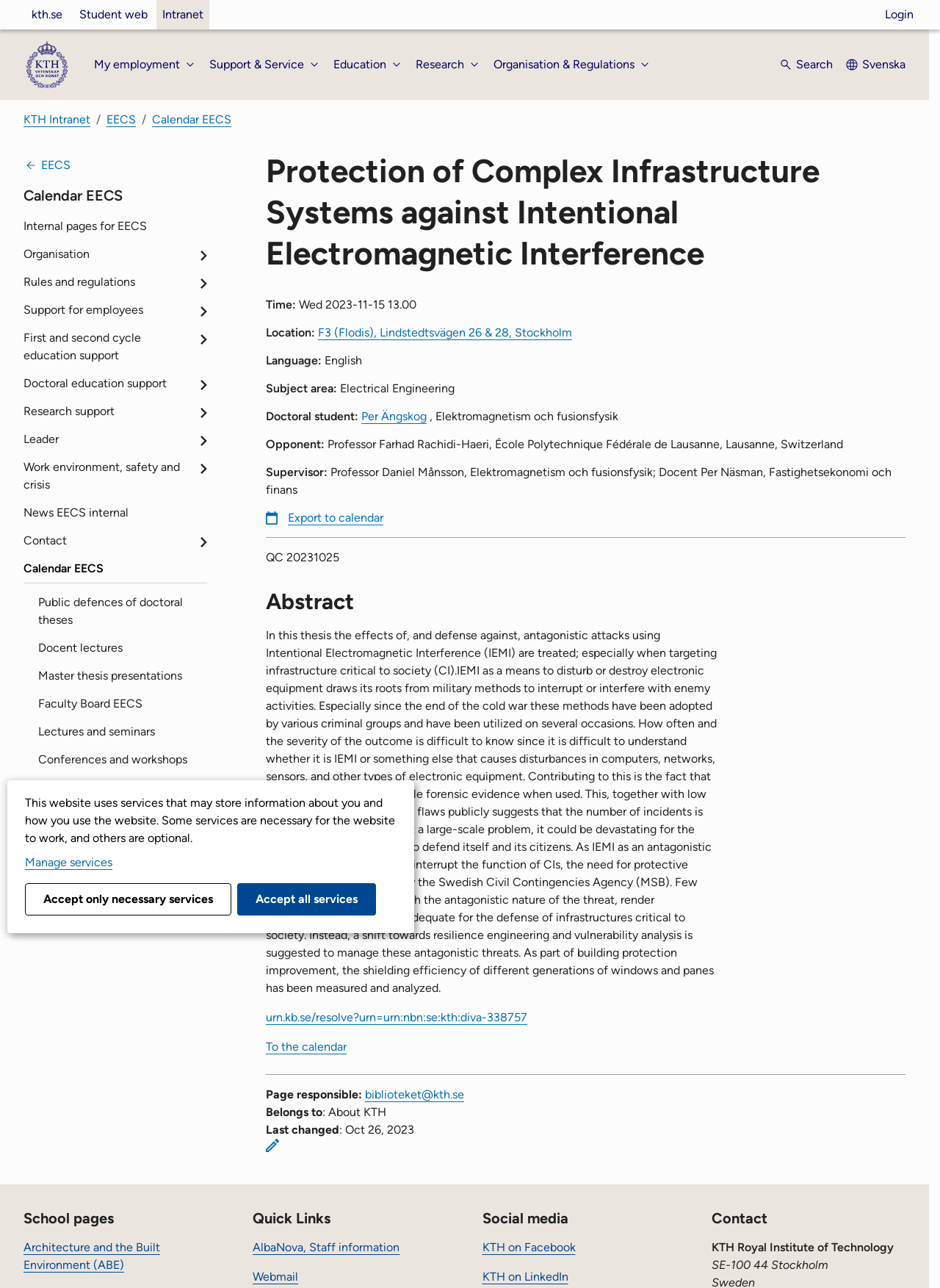Determine the heading of the webpage and extract its text content.

Protection of Complex Infrastructure Systems against Intentional Electromagnetic Interference